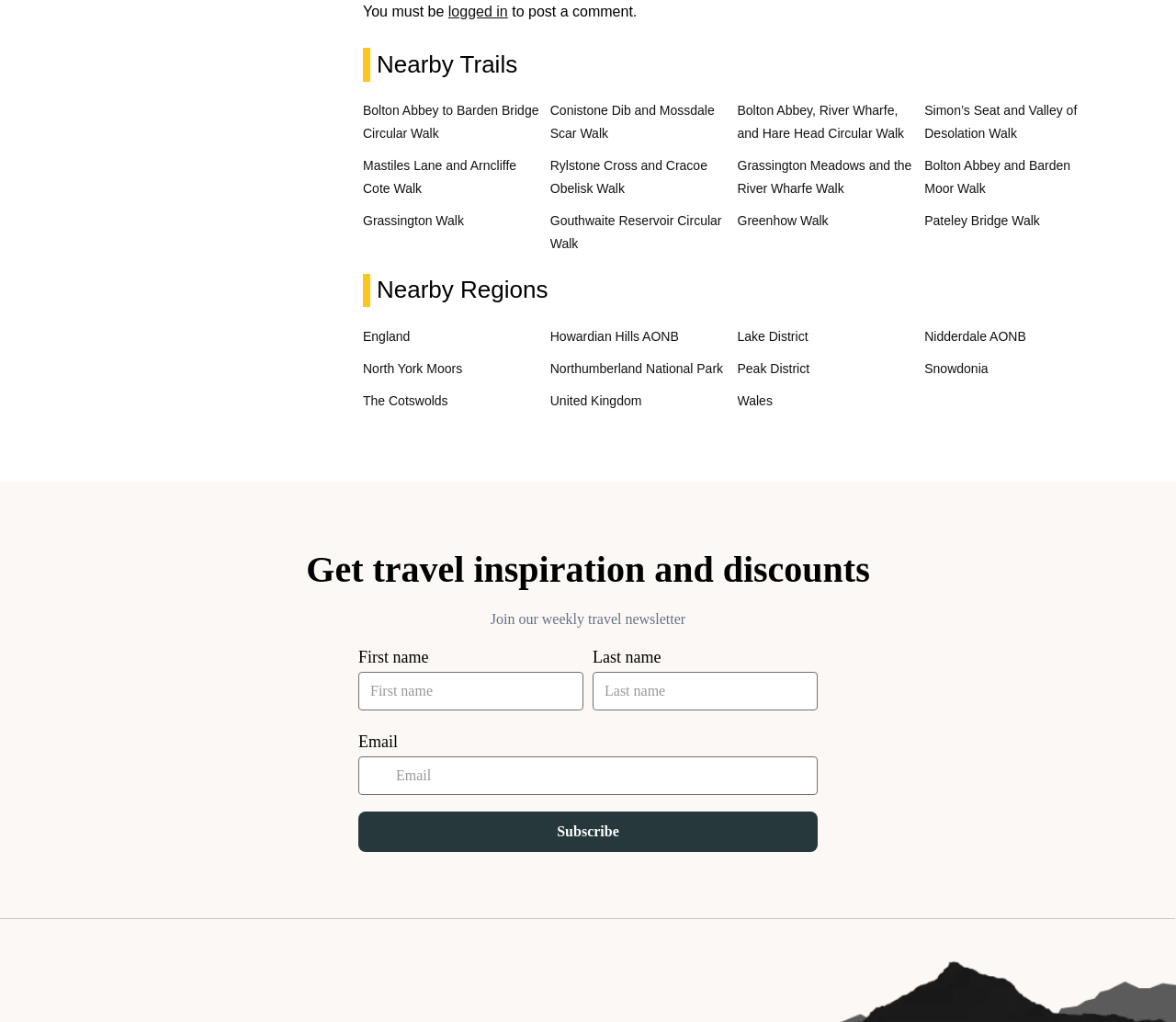Answer the following inquiry with a single word or phrase:
What is the purpose of the newsletter subscription form?

Get travel inspiration and discounts